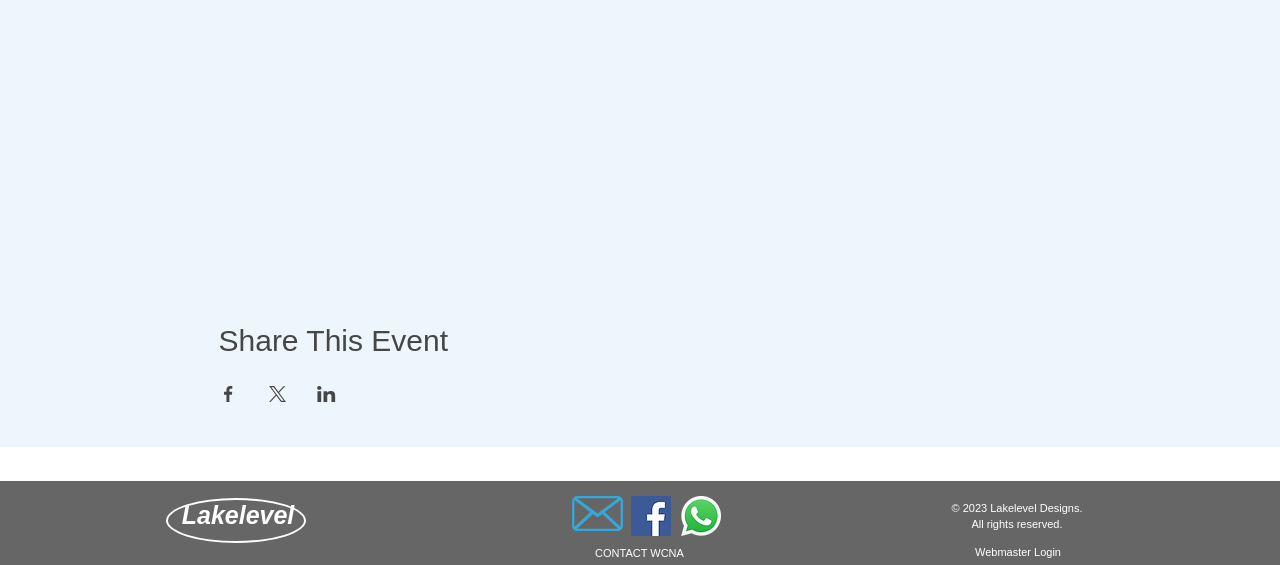Please identify the coordinates of the bounding box that should be clicked to fulfill this instruction: "Share event on Facebook".

[0.171, 0.684, 0.186, 0.712]